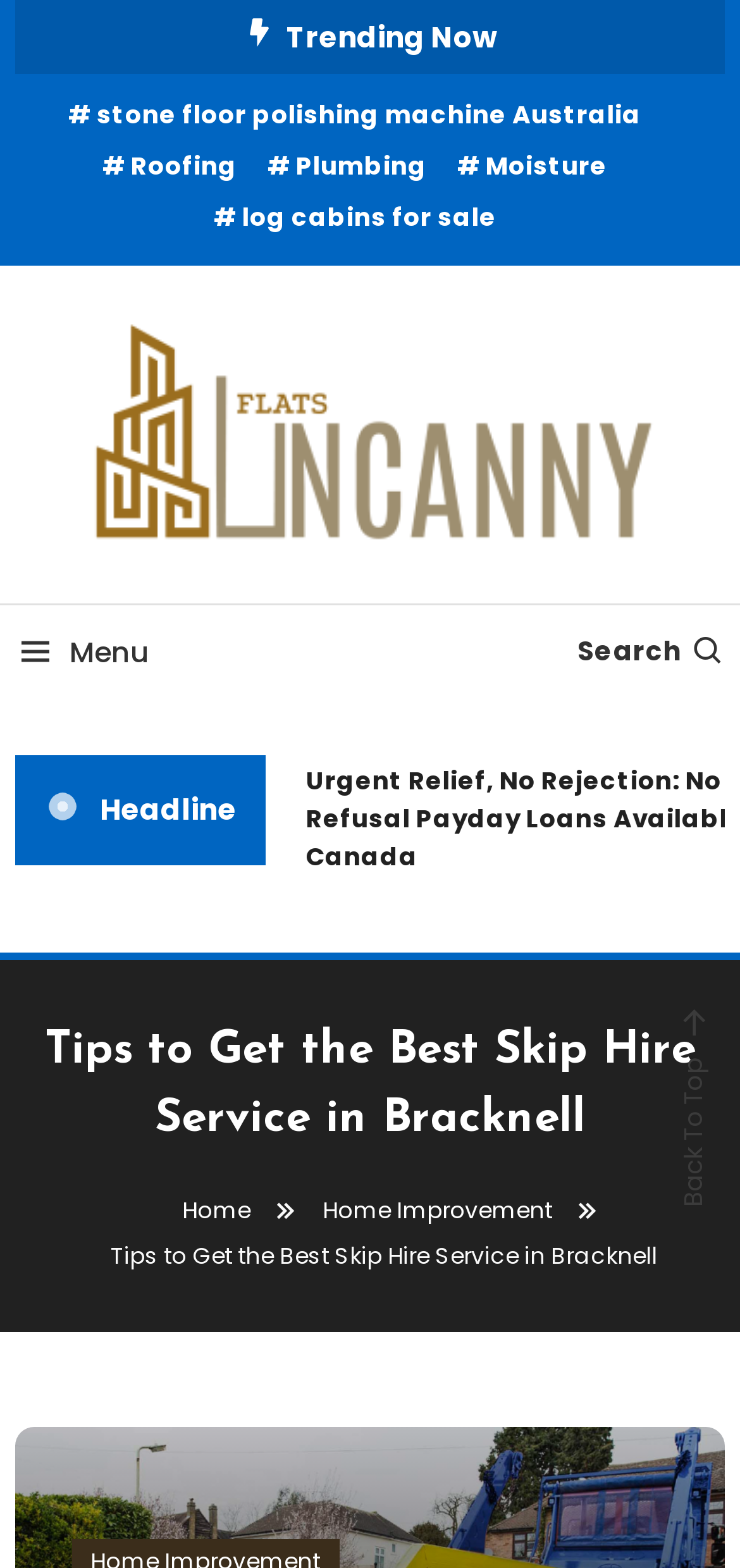What is the name of the website? Observe the screenshot and provide a one-word or short phrase answer.

Uncanny Flats